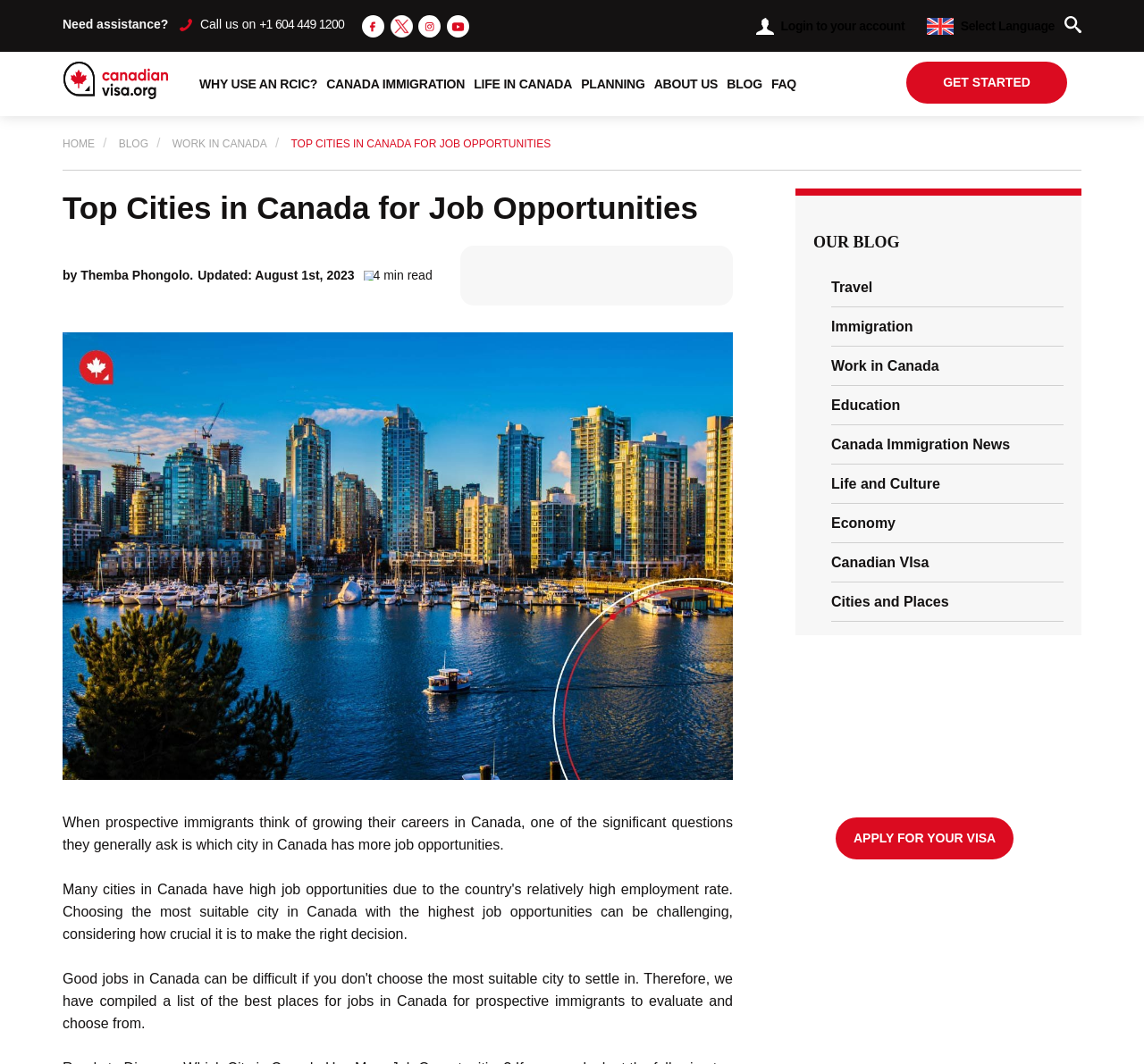What are the categories of articles available on the blog? Based on the image, give a response in one word or a short phrase.

Travel, Immigration, Work in Canada, Education, Canada Immigration News, Life and Culture, Economy, Canadian Visa, Cities and Places